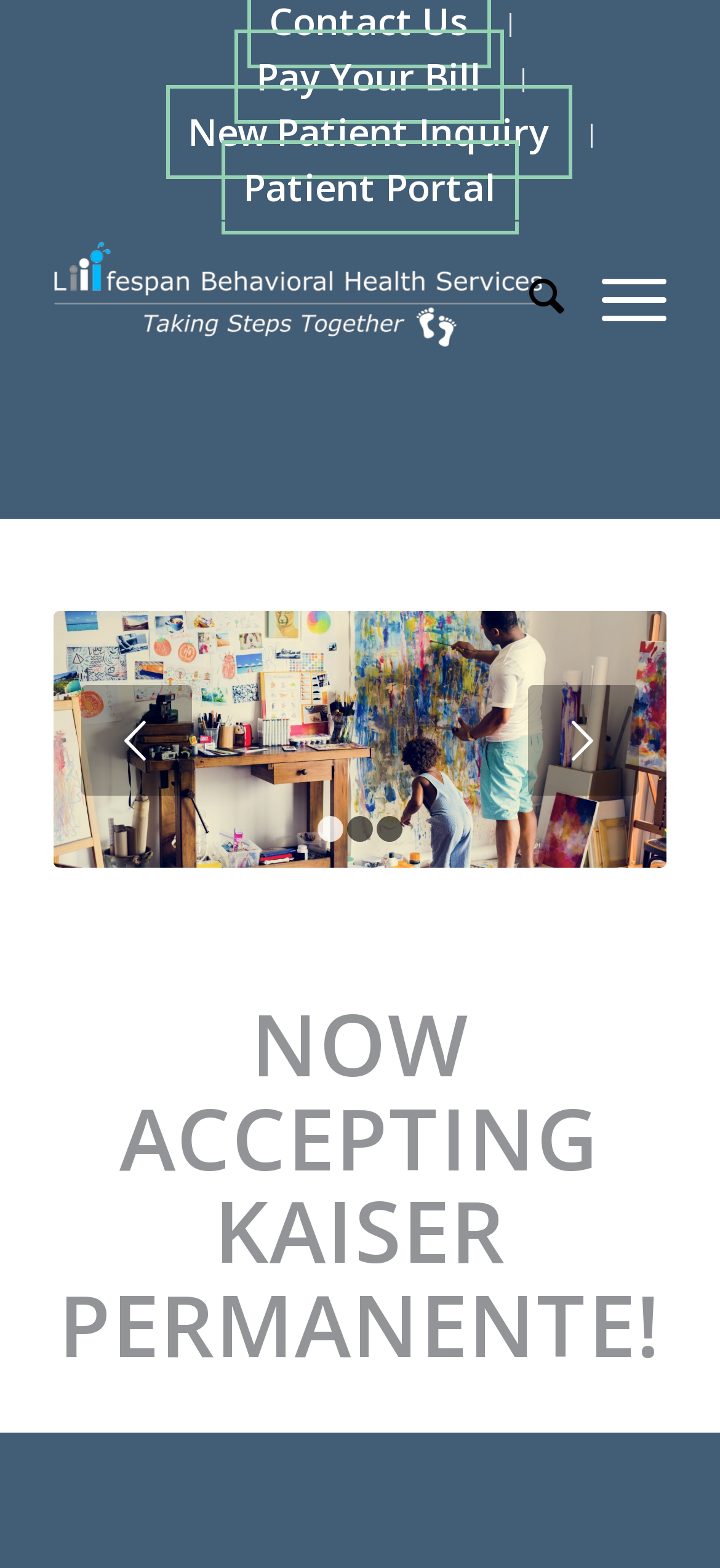Find the bounding box coordinates for the HTML element specified by: "Menu Menu".

[0.784, 0.141, 0.925, 0.235]